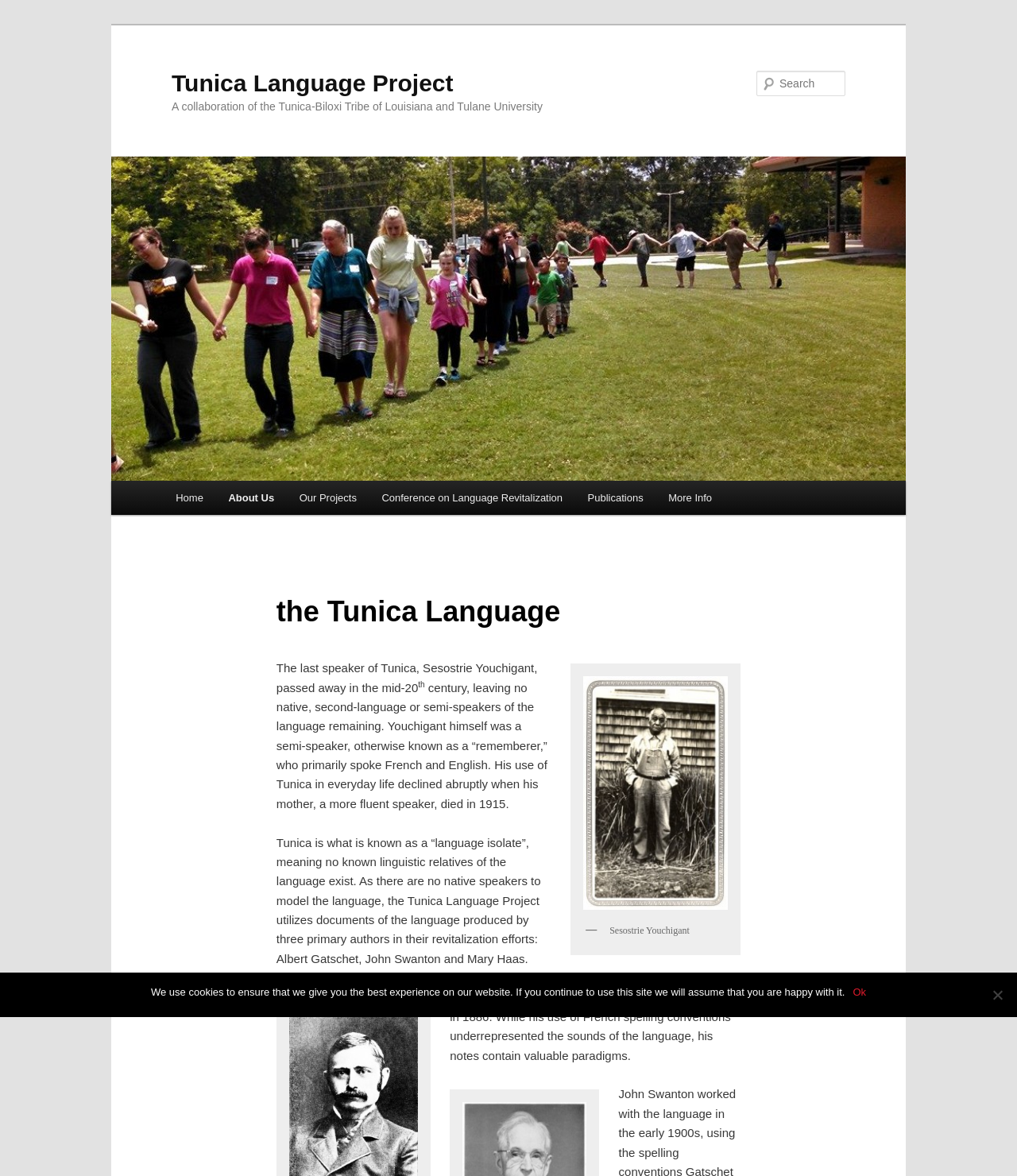Please answer the following question using a single word or phrase: 
What is the purpose of the Tunica Language Project?

Language revitalization